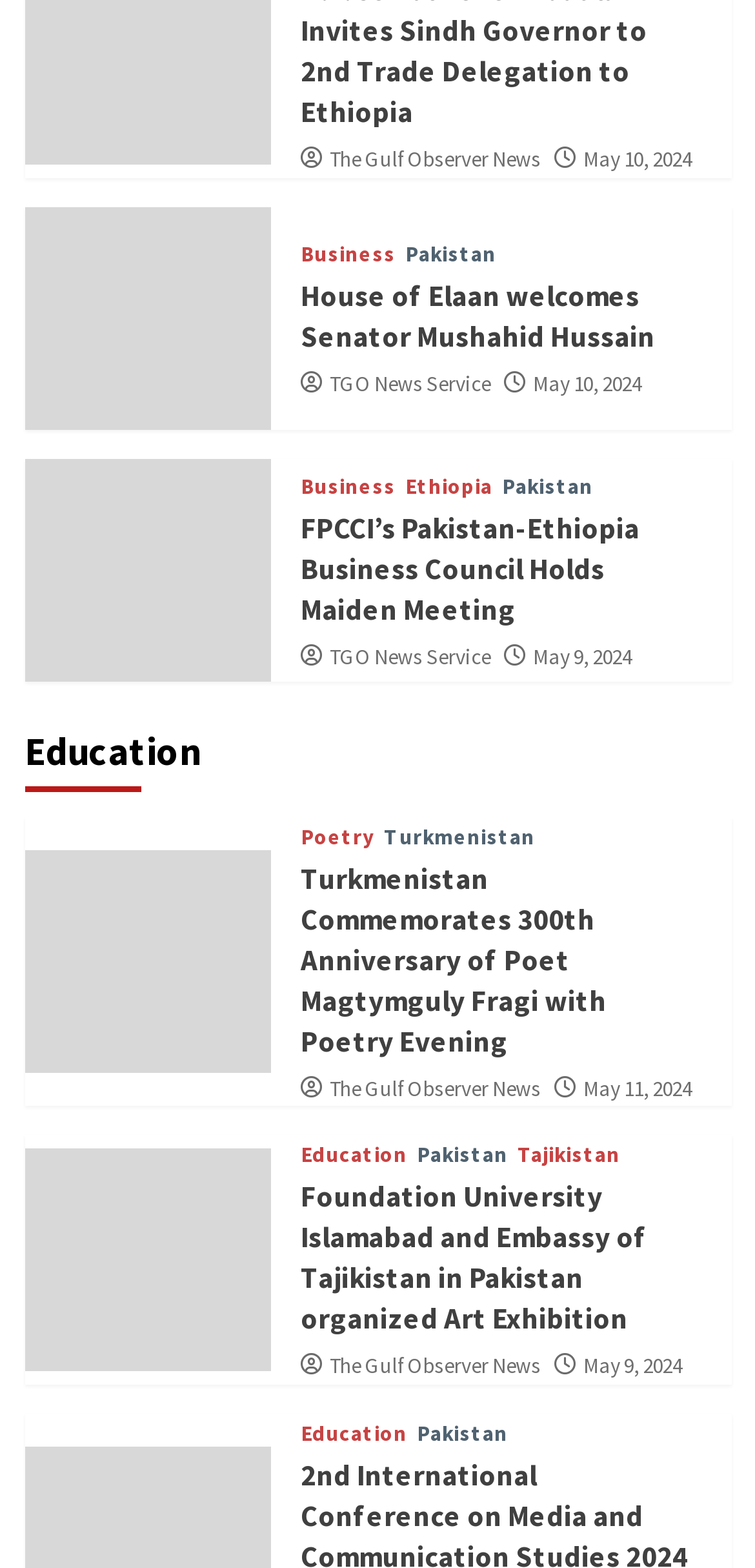Specify the bounding box coordinates of the element's area that should be clicked to execute the given instruction: "Read the article about Turkmenistan Commemorates 300th Anniversary of Poet Magtymguly Fragi with Poetry Evening". The coordinates should be four float numbers between 0 and 1, i.e., [left, top, right, bottom].

[0.032, 0.542, 0.36, 0.684]